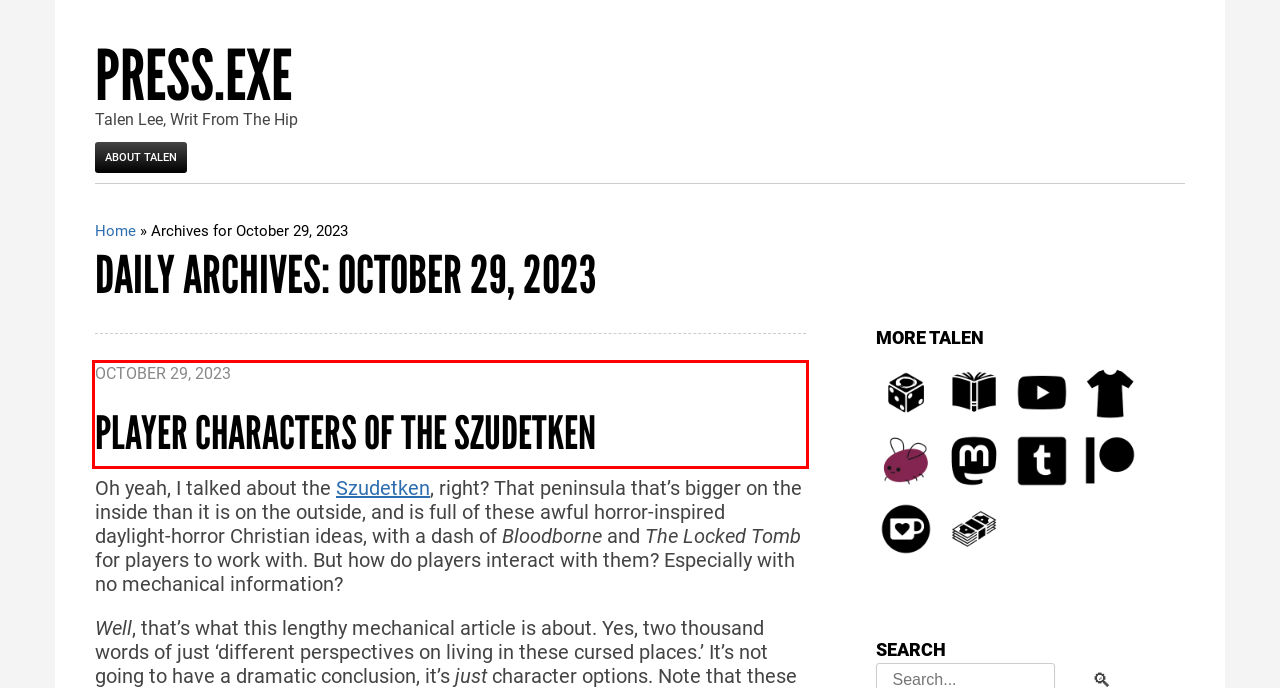You are given a webpage screenshot where a red bounding box highlights an element. Determine the most fitting webpage description for the new page that loads after clicking the element within the red bounding box. Here are the candidates:
A. Australian Indie Tabletop Games, Art, Merch & More | Invincible Ink
B. The Szudetken Empires, Part I | press.exe
C. Talen Lee (@Talen_Lee@kind.social) - Be More Kind
D. Games Archives | press.exe
E. Making Archives | press.exe
F. press.exe | Talen Lee, Writ From The Hip
G. October 25, 2023 | press.exe
H. Player Characters Of the Szudetken | press.exe

H